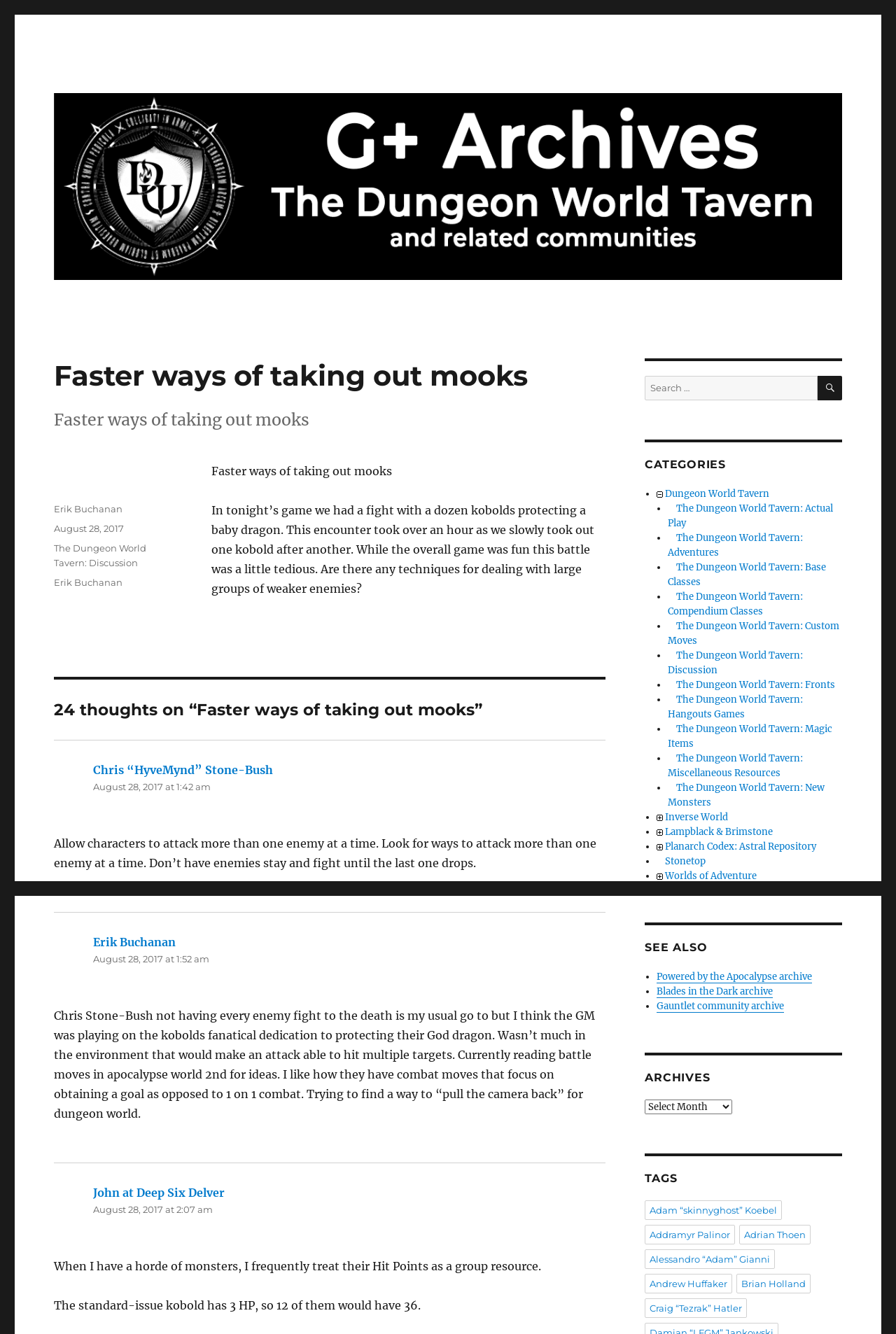Please give a succinct answer to the question in one word or phrase:
Who is the author of the article?

Erik Buchanan